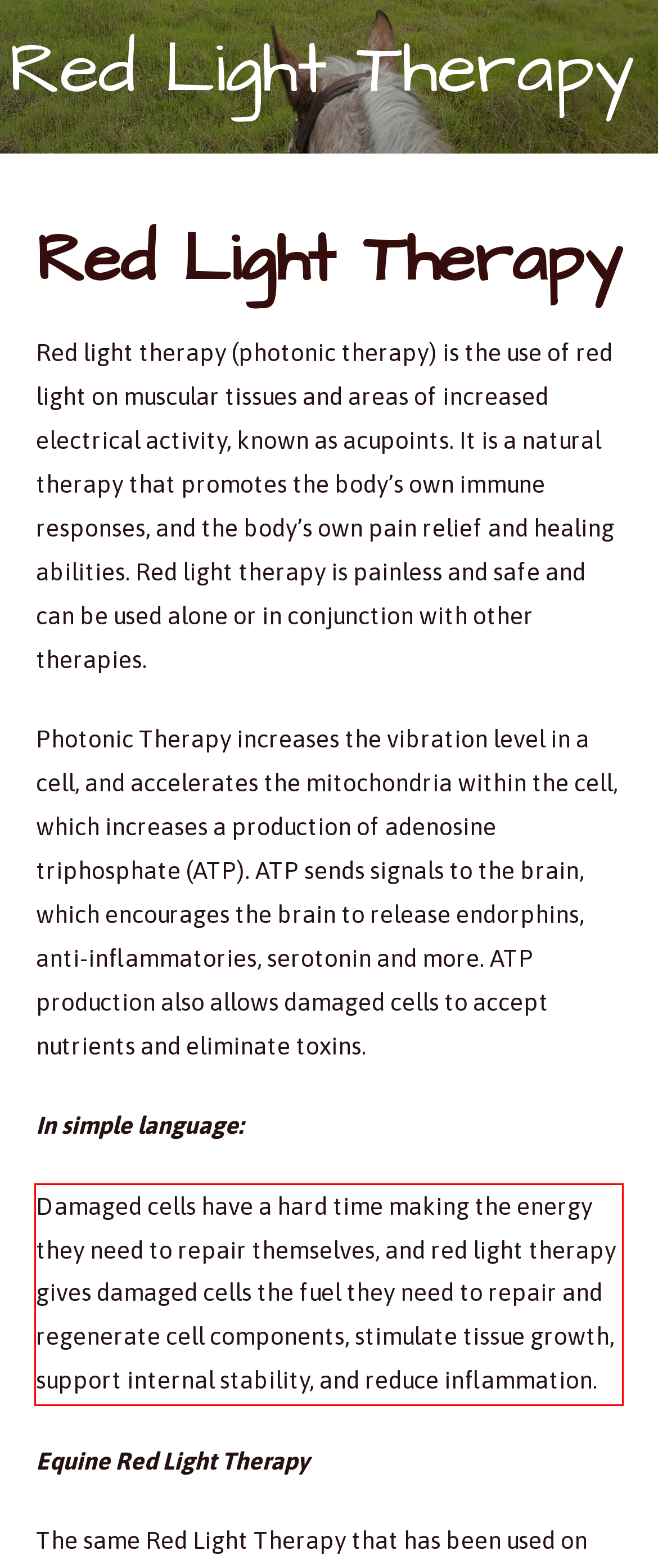The screenshot provided shows a webpage with a red bounding box. Apply OCR to the text within this red bounding box and provide the extracted content.

Damaged cells have a hard time making the energy they need to repair themselves, and red light therapy gives damaged cells the fuel they need to repair and regenerate cell components, stimulate tissue growth, support internal stability, and reduce inflammation.